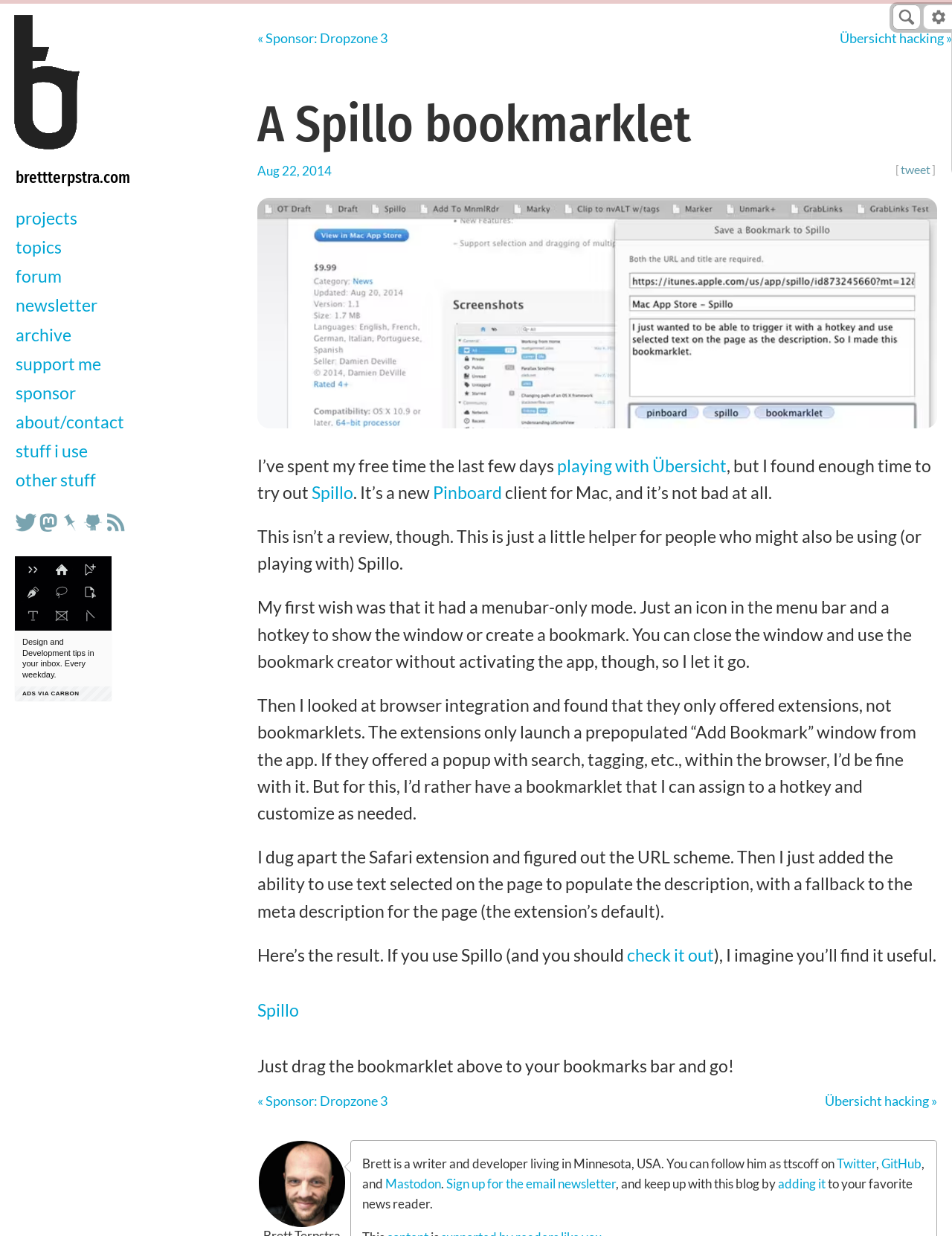Identify the main heading from the webpage and provide its text content.

A Spillo bookmarklet